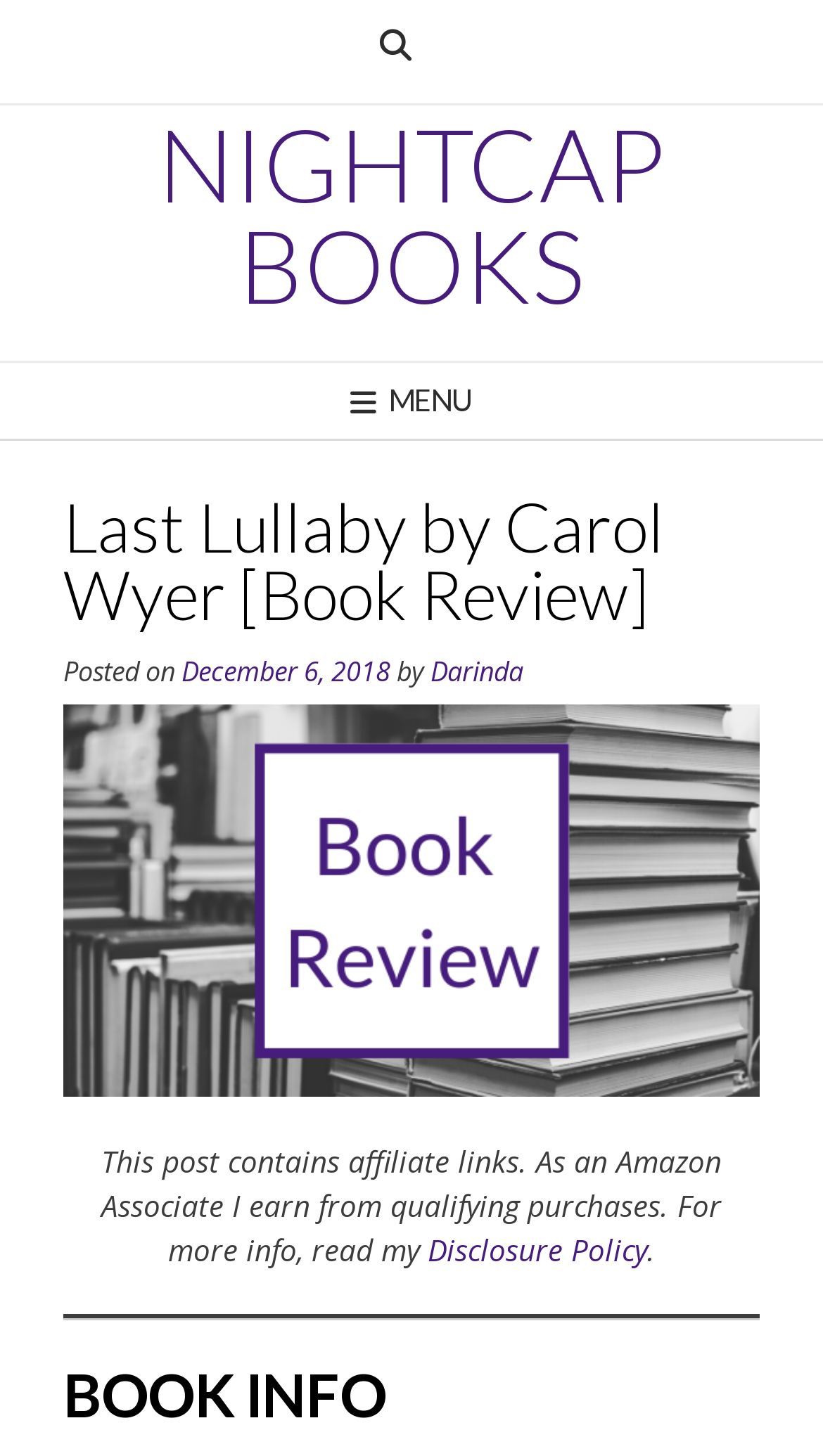What is the name of the website?
Examine the image and give a concise answer in one word or a short phrase.

Nightcap Books